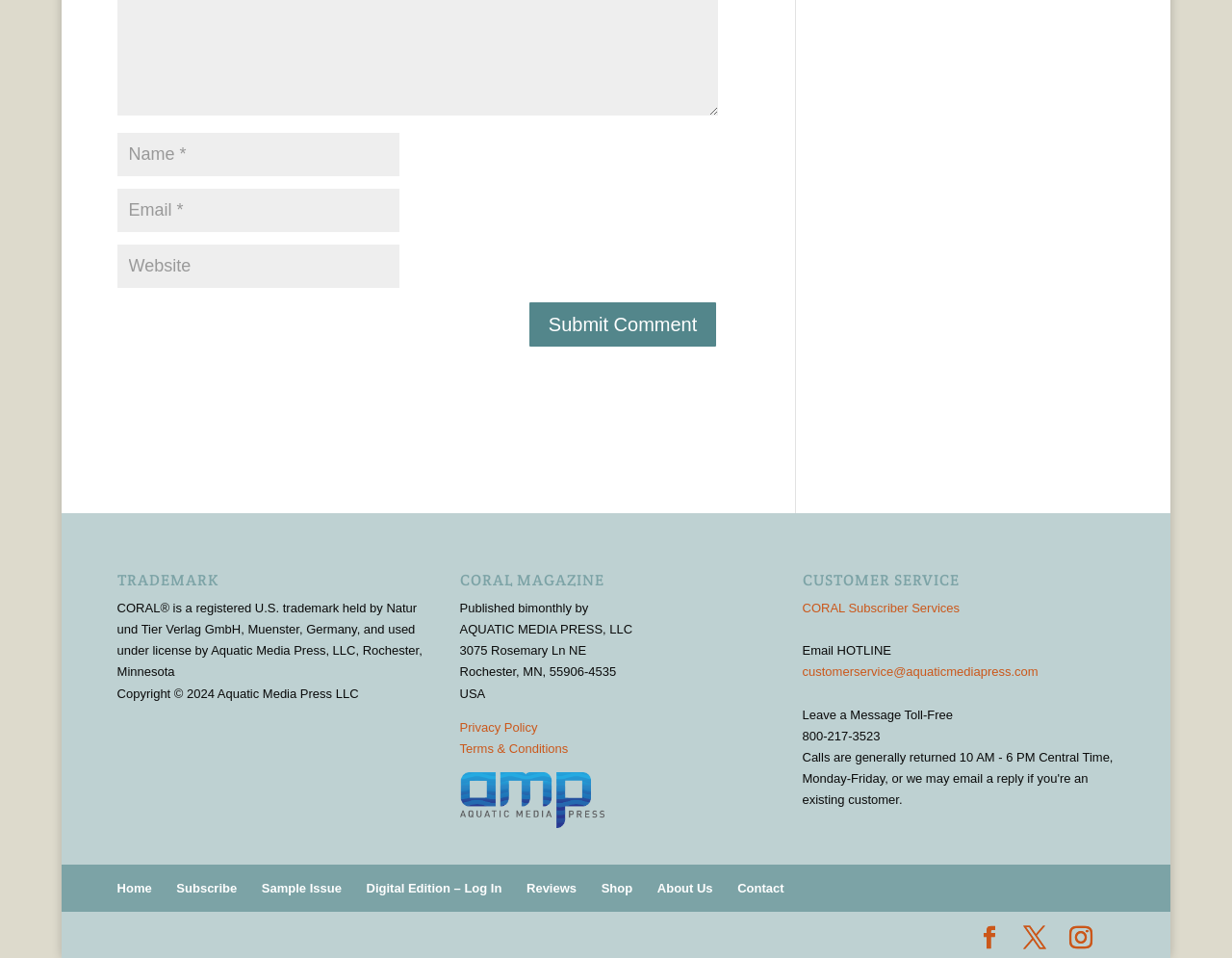Locate the bounding box coordinates for the element described below: "alt="Aquatic Media Press, LLC"". The coordinates must be four float values between 0 and 1, formatted as [left, top, right, bottom].

[0.373, 0.852, 0.49, 0.867]